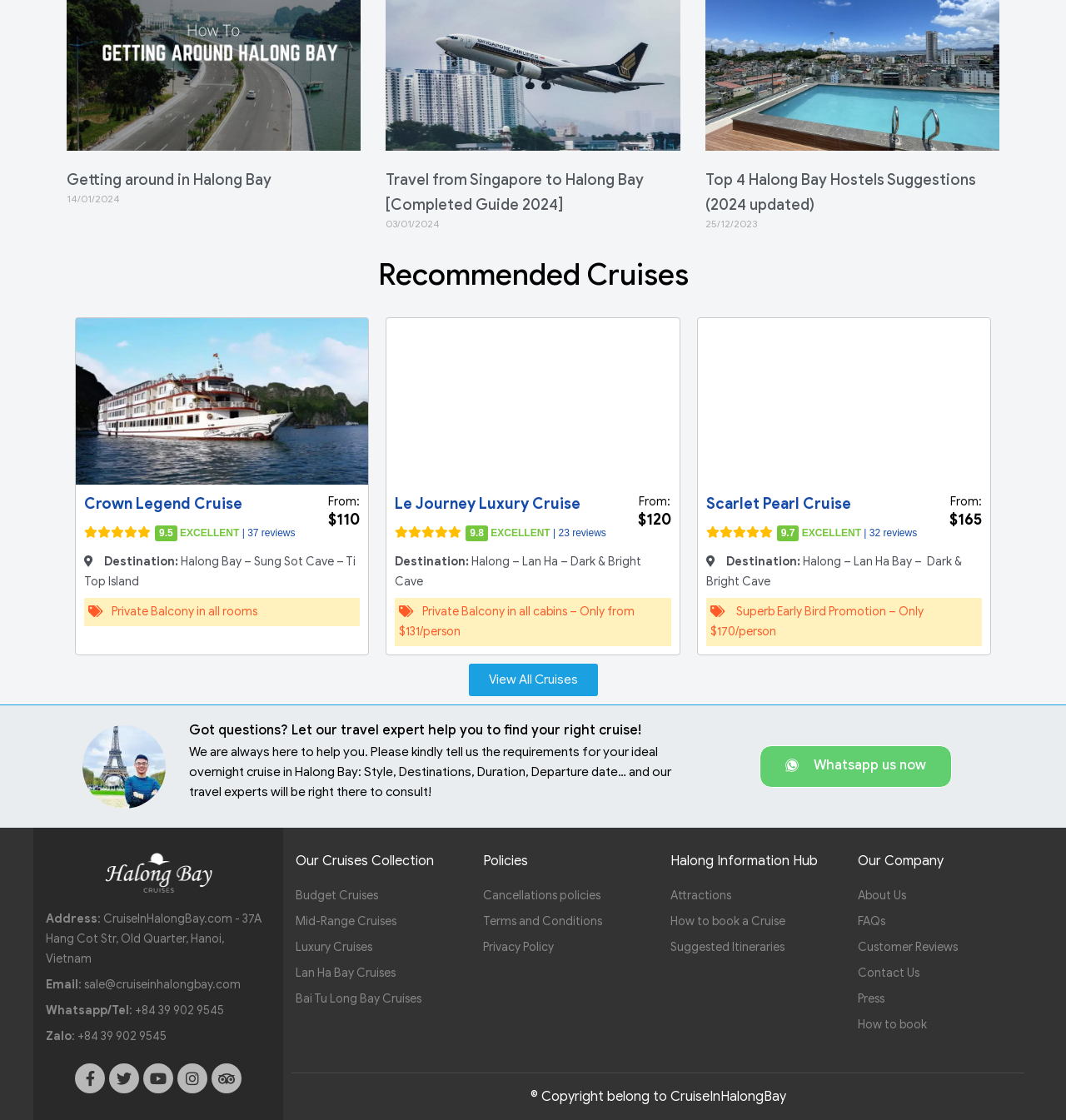Indicate the bounding box coordinates of the clickable region to achieve the following instruction: "Learn about our policies."

[0.453, 0.761, 0.605, 0.776]